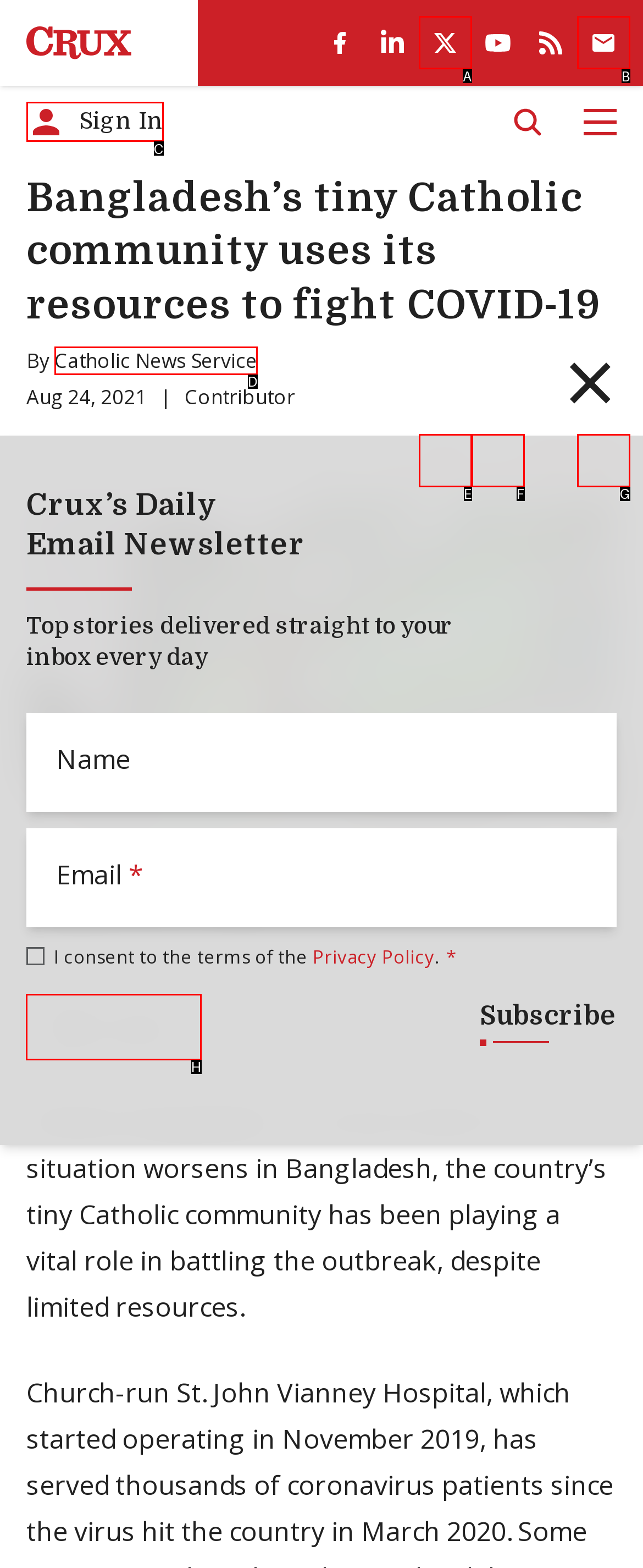Determine the letter of the UI element that you need to click to perform the task: share this question.
Provide your answer with the appropriate option's letter.

None